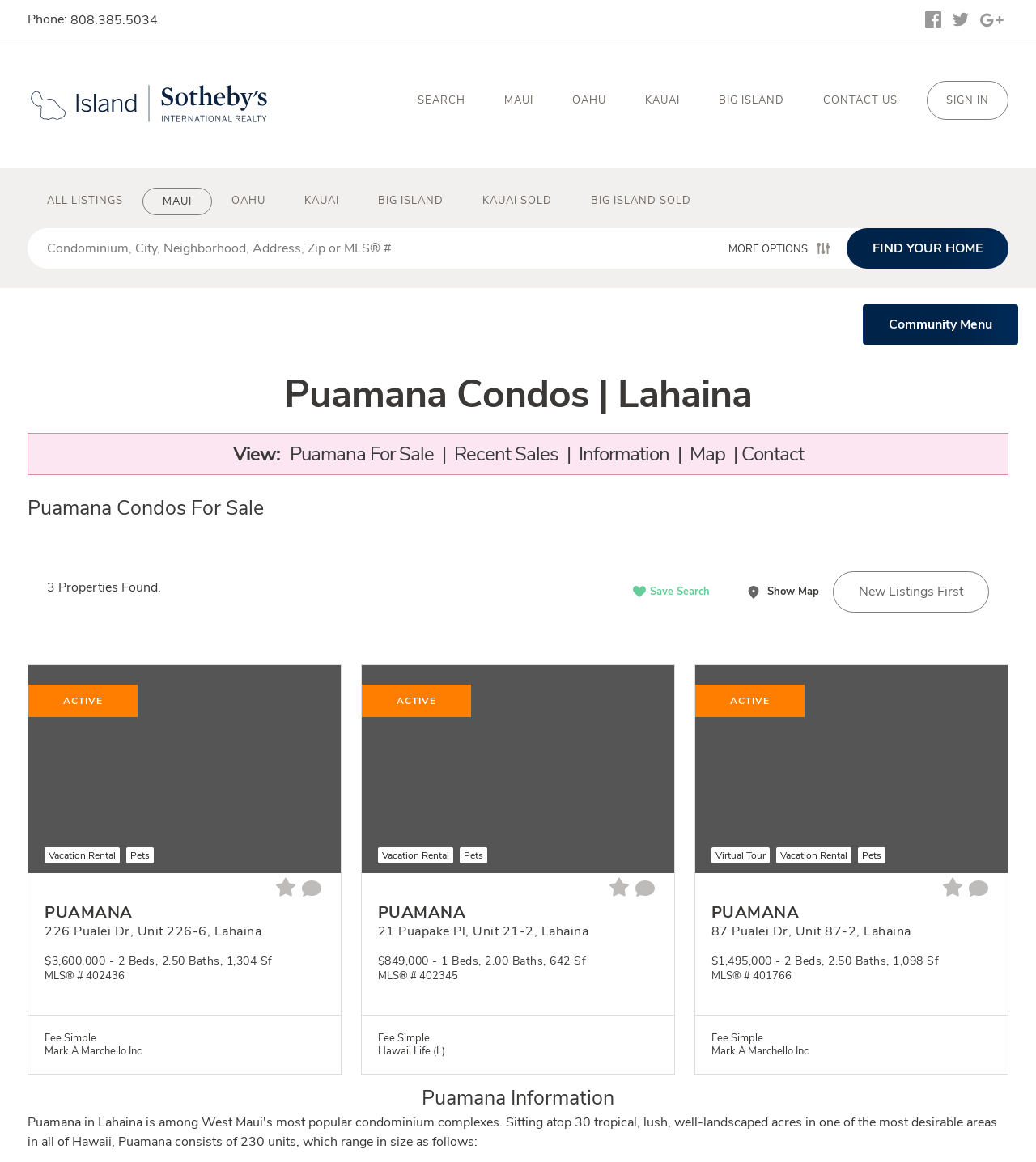Offer a detailed account of what is visible on the webpage.

This webpage is about Puamana condos for sale in Lahaina, Maui, Hawaii. At the top, there is a logo of "Island | Sotheby's International Realty" with a phone number and three social media icons. Below that, there are navigation links to search for properties, including "SEARCH", "MAUI", "OAHU", "KAUAI", "BIG ISLAND", and "CONTACT US". 

On the left side, there is a search bar where users can input their search criteria, such as condominium, city, neighborhood, address, or zip code. Below the search bar, there is a "FIND YOUR HOME" button. 

The main content of the webpage is divided into three sections. The first section has a heading "Puamana Condos | Lahaina" and provides an overview of the Puamana condos, including a brief description, recent sales, information, map, and contact details. 

The second section displays a list of three properties found, each with a photo, price, number of beds and baths, square footage, and MLS number. The properties are listed in a grid format, with the first property on the left, the second in the middle, and the third on the right. Each property has additional details, such as "Vacation Rental" and "Pets" indicators, and the name of the real estate agent.

The webpage also has various buttons and links, including "New Listings First", "Price, Highest First", "Price, Lowest First", "Save Search", and "Show Map".